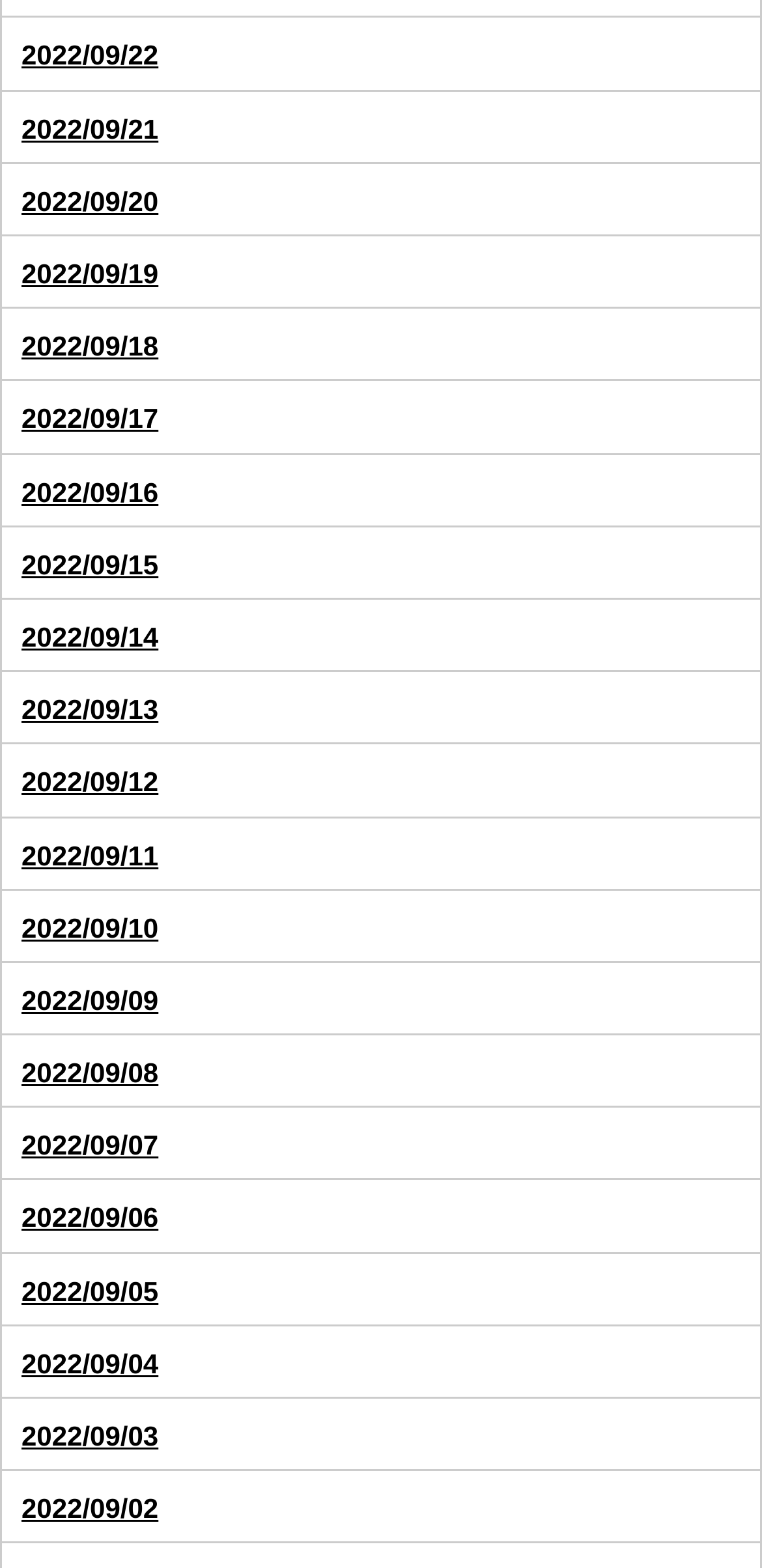What is the horizontal position of the links?
Respond with a short answer, either a single word or a phrase, based on the image.

Left